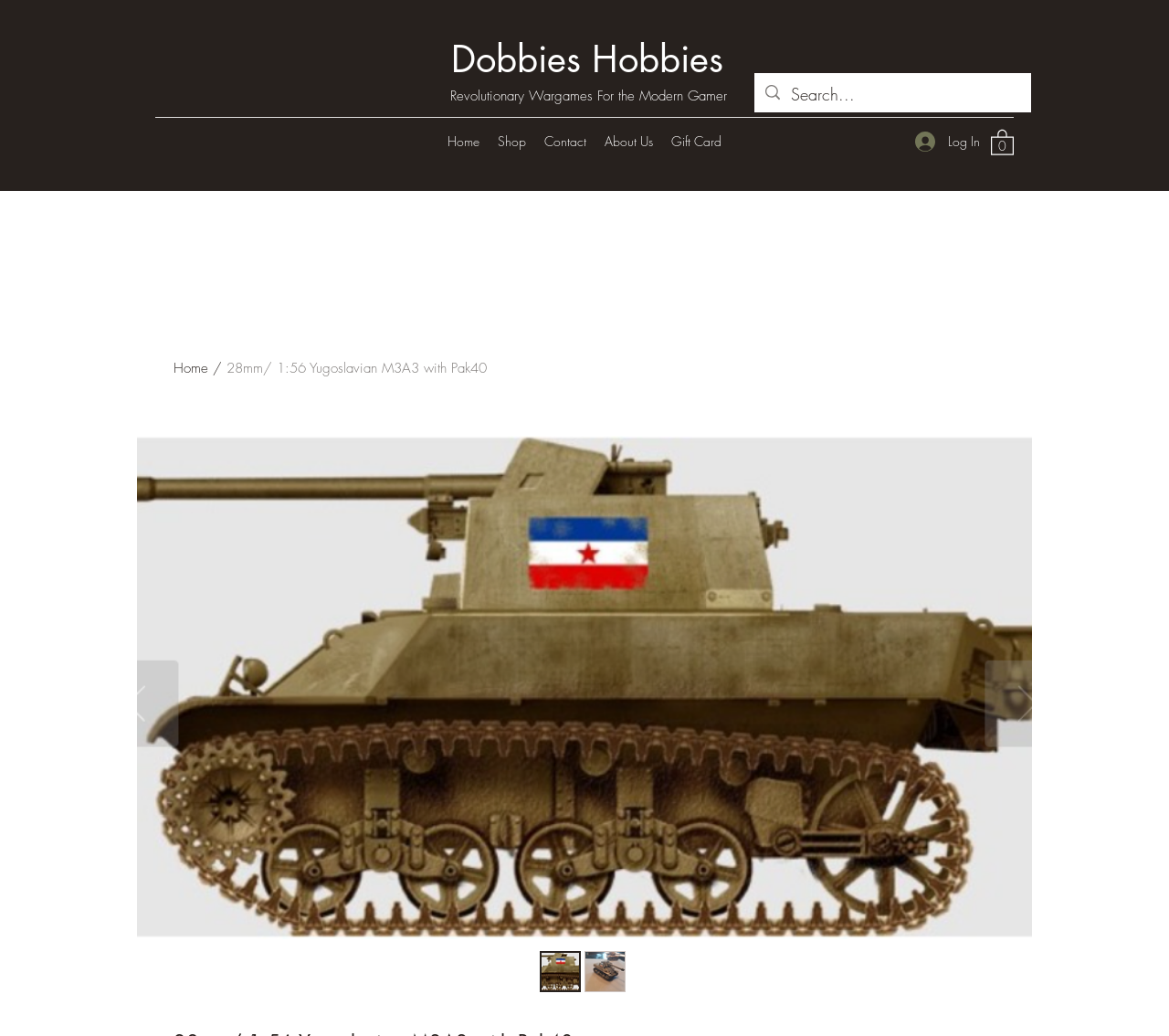Identify the bounding box coordinates of the clickable region to carry out the given instruction: "View product details".

[0.462, 0.918, 0.497, 0.958]